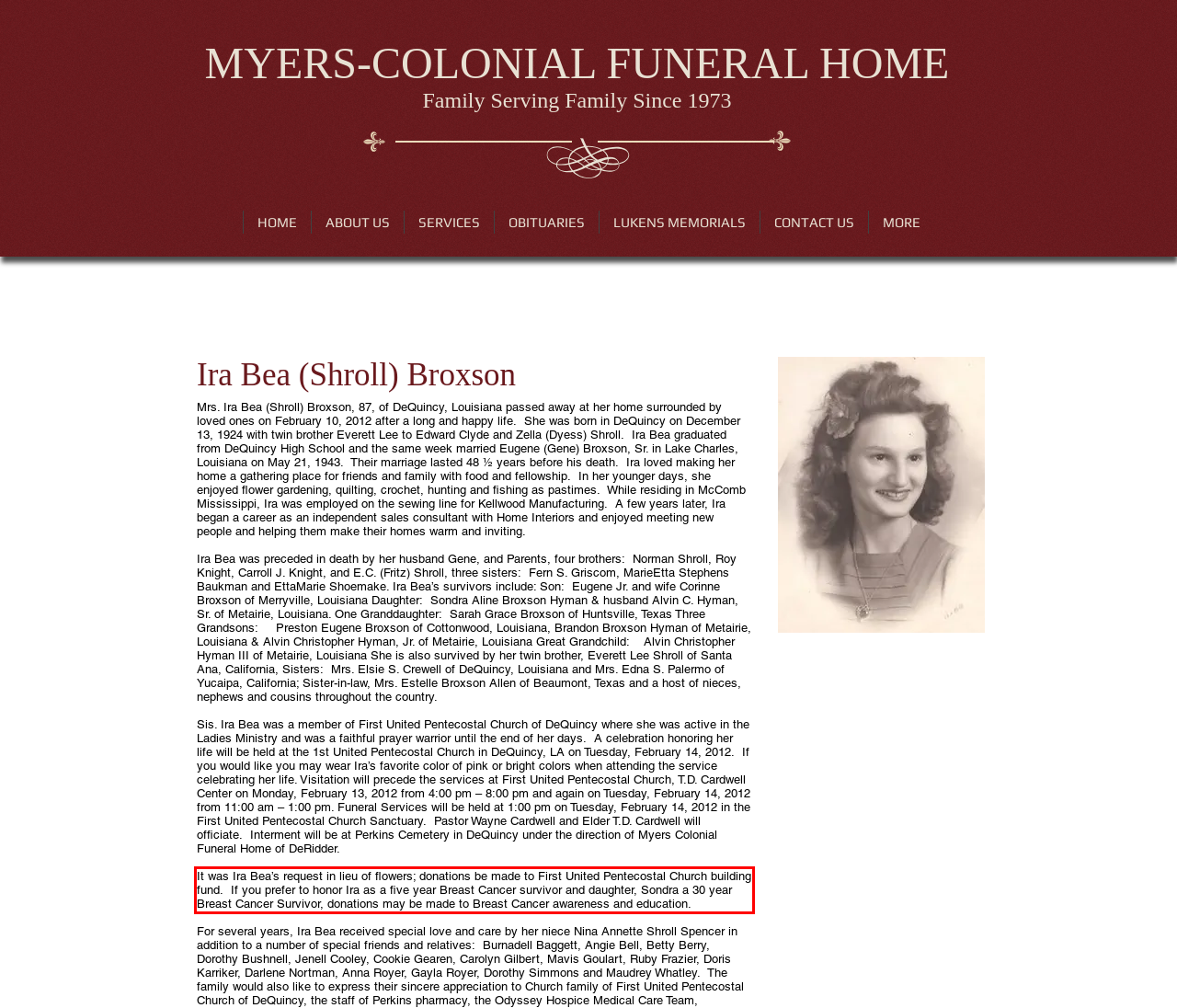The screenshot you have been given contains a UI element surrounded by a red rectangle. Use OCR to read and extract the text inside this red rectangle.

It was Ira Bea’s request in lieu of flowers; donations be made to First United Pentecostal Church building fund. If you prefer to honor Ira as a five year Breast Cancer survivor and daughter, Sondra a 30 year Breast Cancer Survivor, donations may be made to Breast Cancer awareness and education.